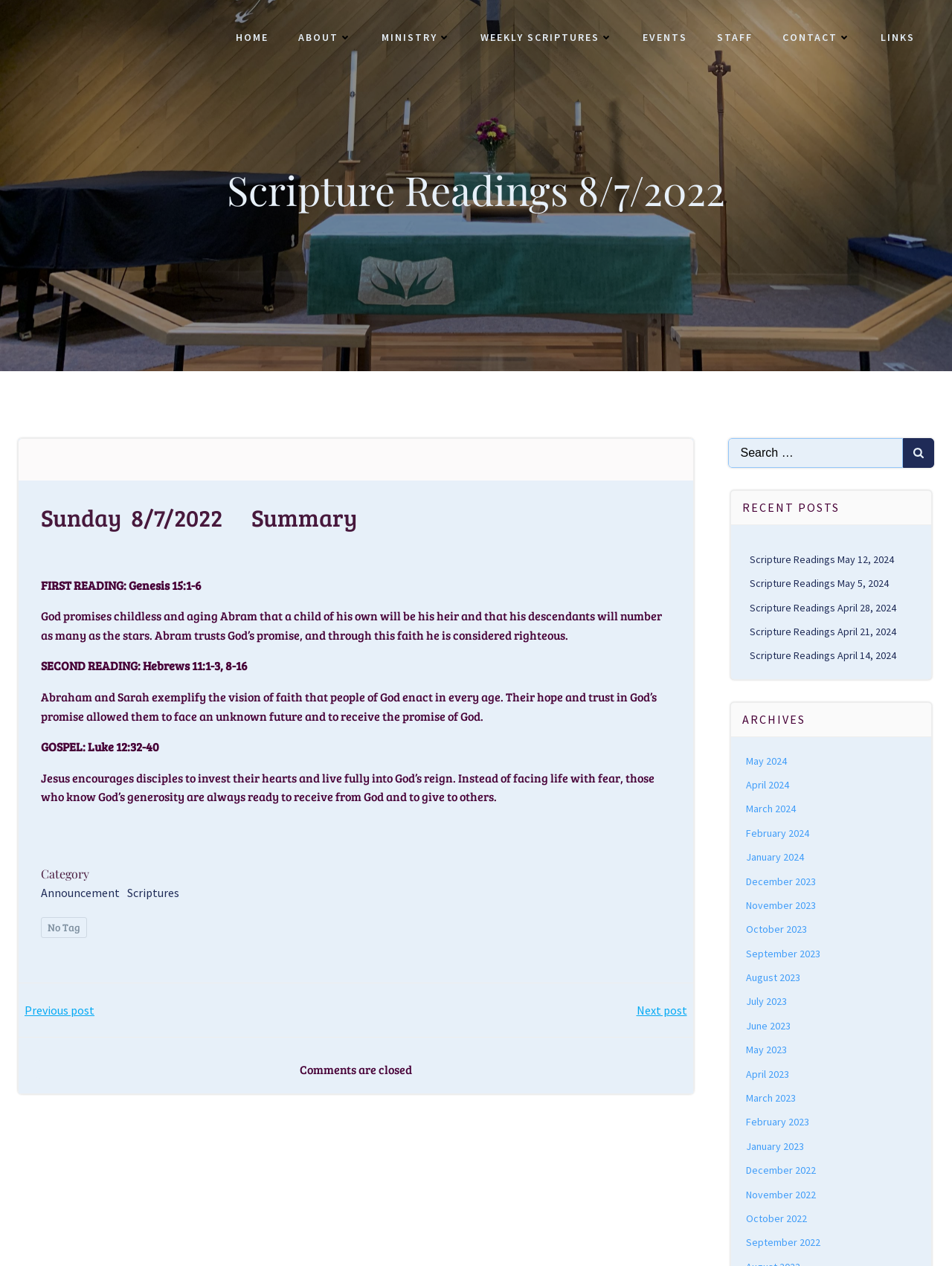How many recent posts are listed?
Answer the question in a detailed and comprehensive manner.

There are 5 recent posts listed under the 'RECENT POSTS' heading, with links to scripture readings from different dates.